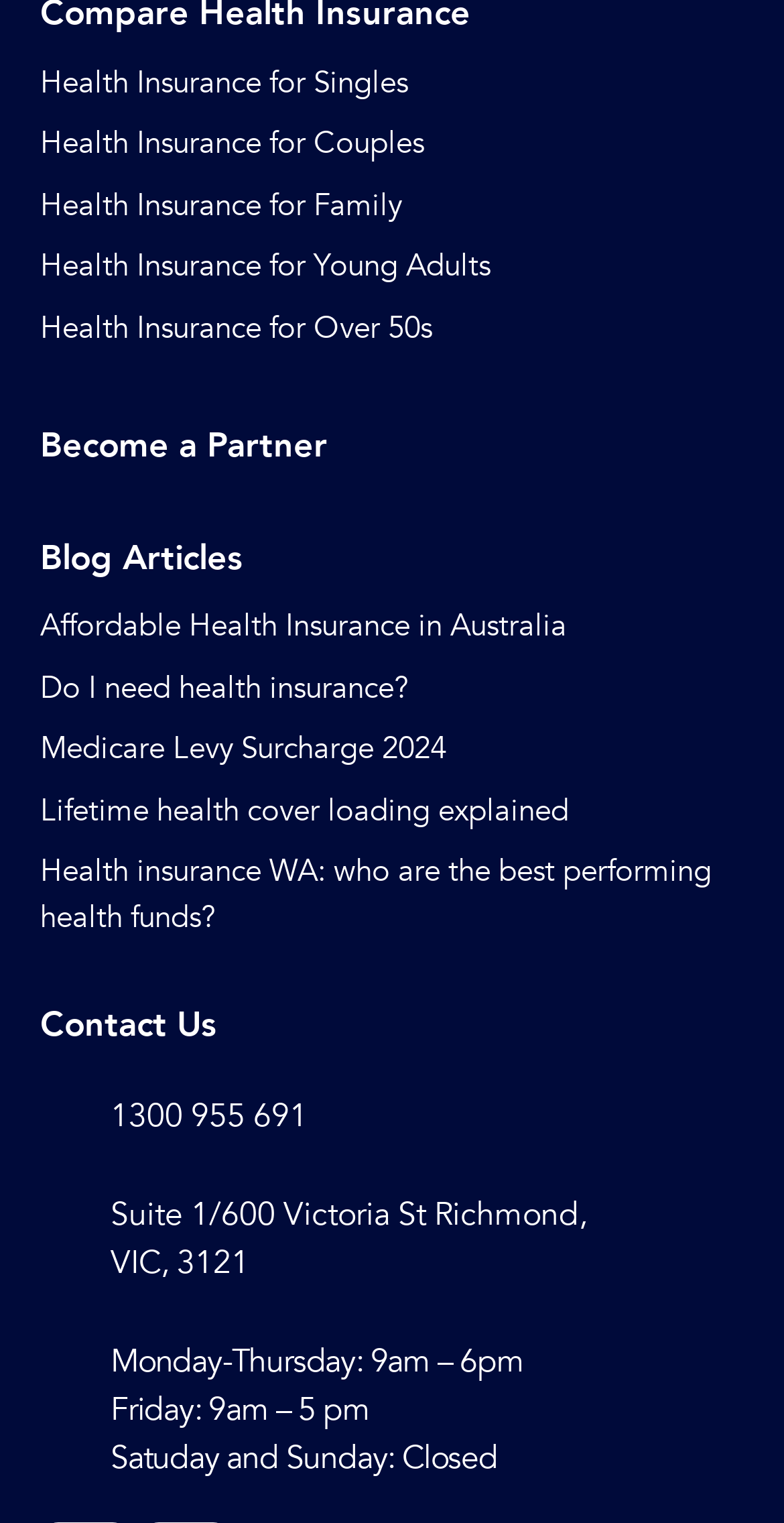Indicate the bounding box coordinates of the clickable region to achieve the following instruction: "Read blog articles."

[0.051, 0.349, 0.949, 0.383]